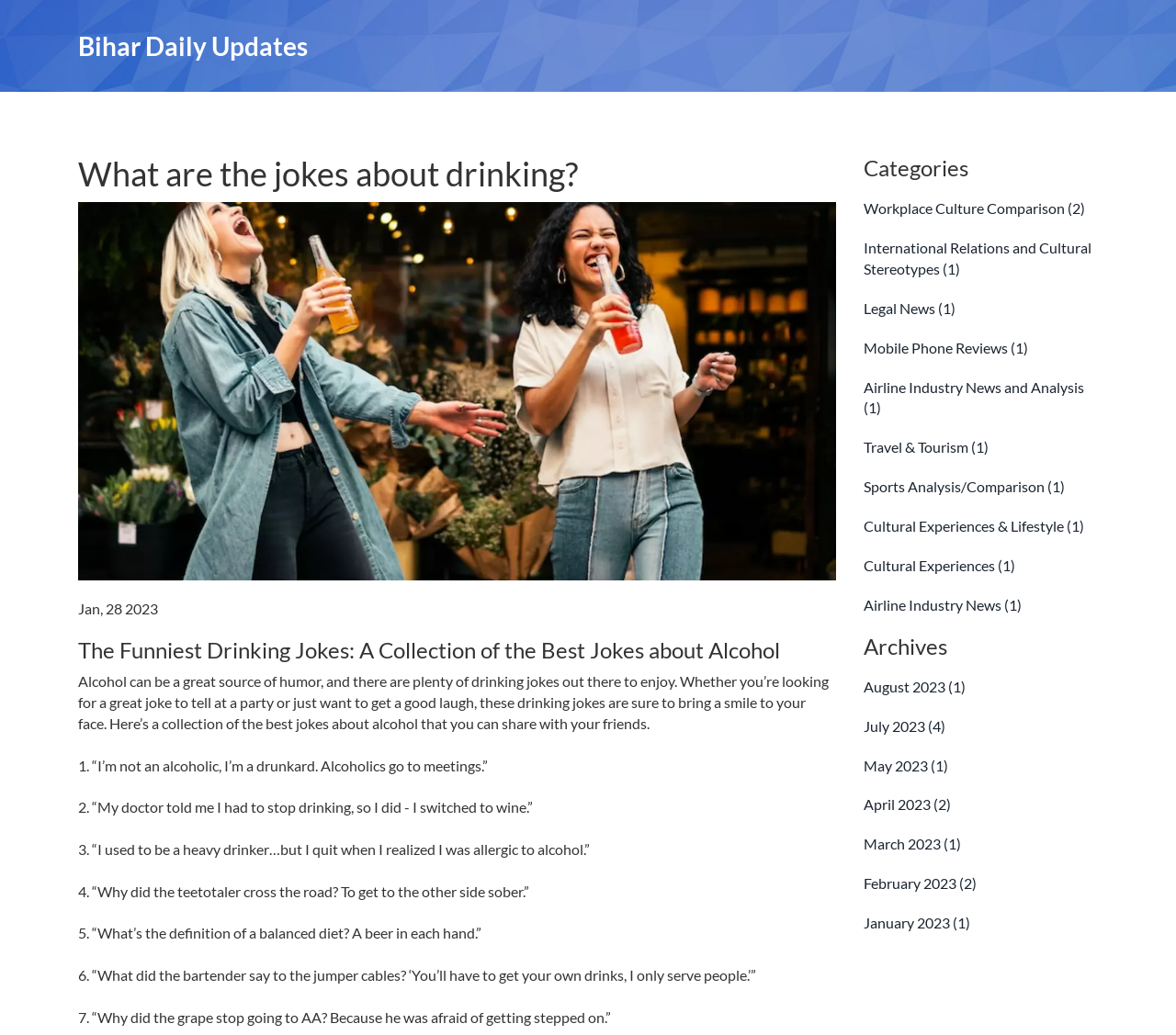Please identify the bounding box coordinates of the region to click in order to complete the task: "Read the 'The Funniest Drinking Jokes' heading". The coordinates must be four float numbers between 0 and 1, specified as [left, top, right, bottom].

[0.066, 0.617, 0.711, 0.64]